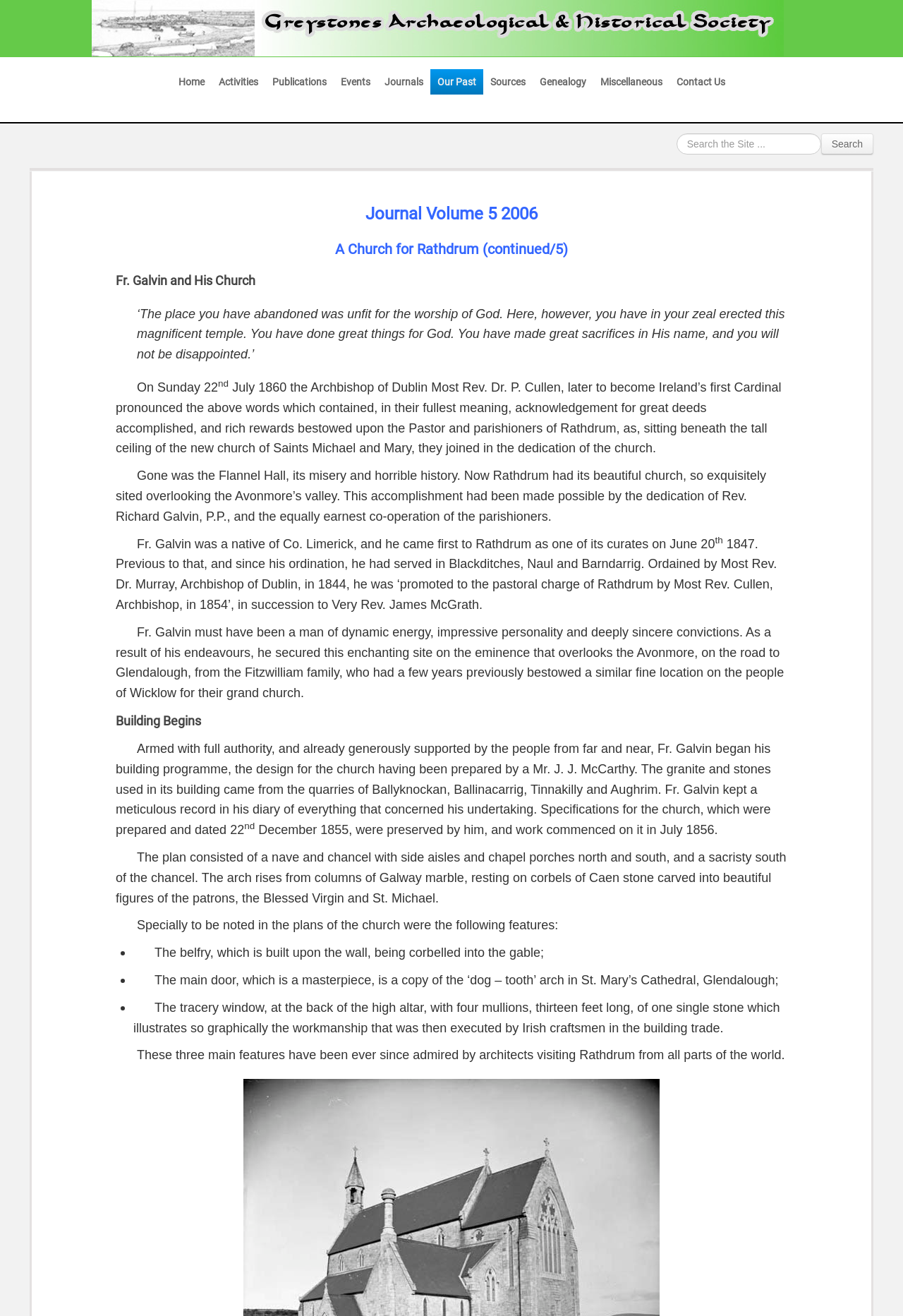Given the element description: "Miscellaneous", predict the bounding box coordinates of this UI element. The coordinates must be four float numbers between 0 and 1, given as [left, top, right, bottom].

[0.657, 0.053, 0.741, 0.072]